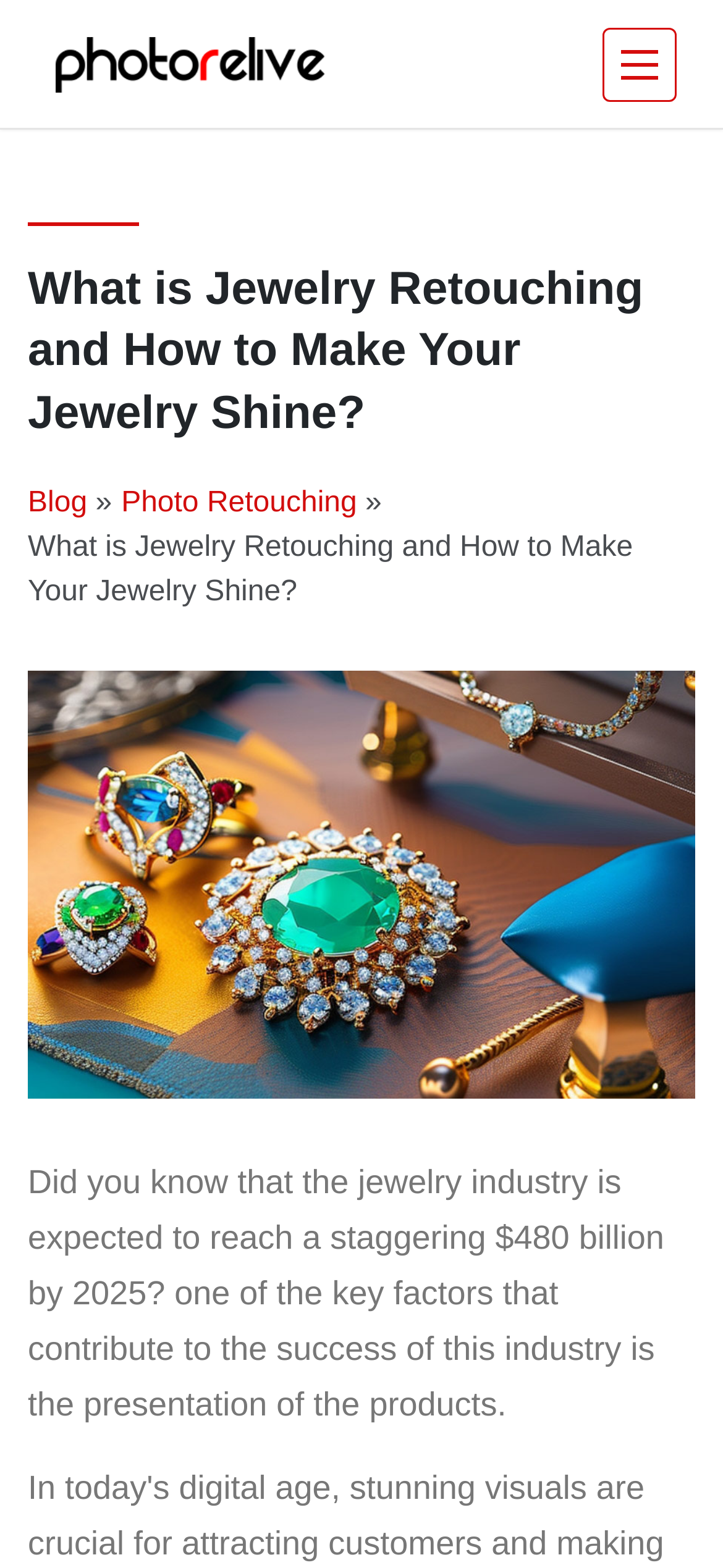What is the navigation button labeled?
Using the visual information from the image, give a one-word or short-phrase answer.

Toggle navigation